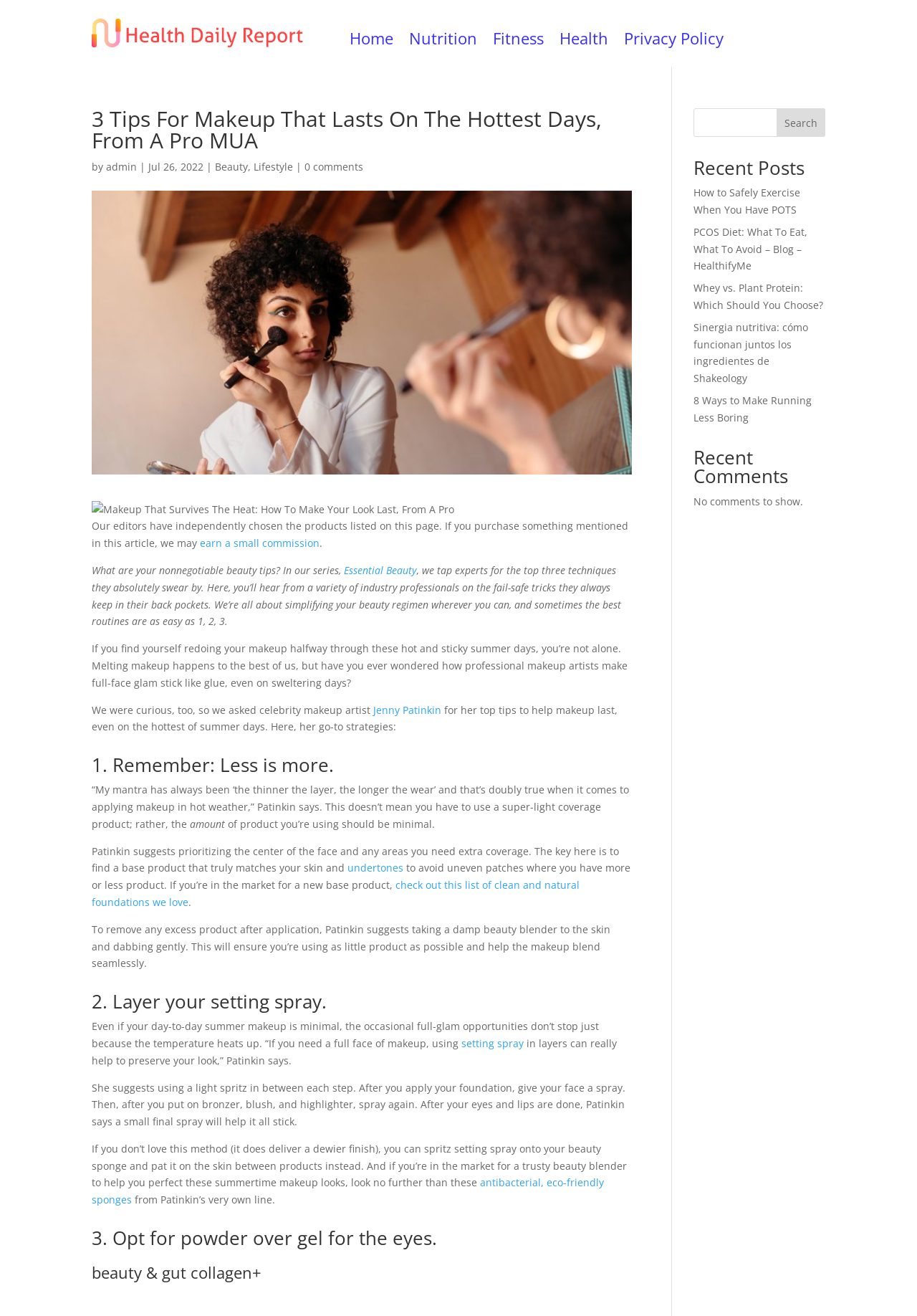Pinpoint the bounding box coordinates of the clickable area necessary to execute the following instruction: "Read the '3 Tips For Makeup That Lasts On The Hottest Days, From A Pro MUA' article". The coordinates should be given as four float numbers between 0 and 1, namely [left, top, right, bottom].

[0.1, 0.082, 0.689, 0.12]